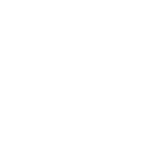Give a short answer using one word or phrase for the question:
What does the LinkedIn logo signify?

opportunities for professional growth and connection